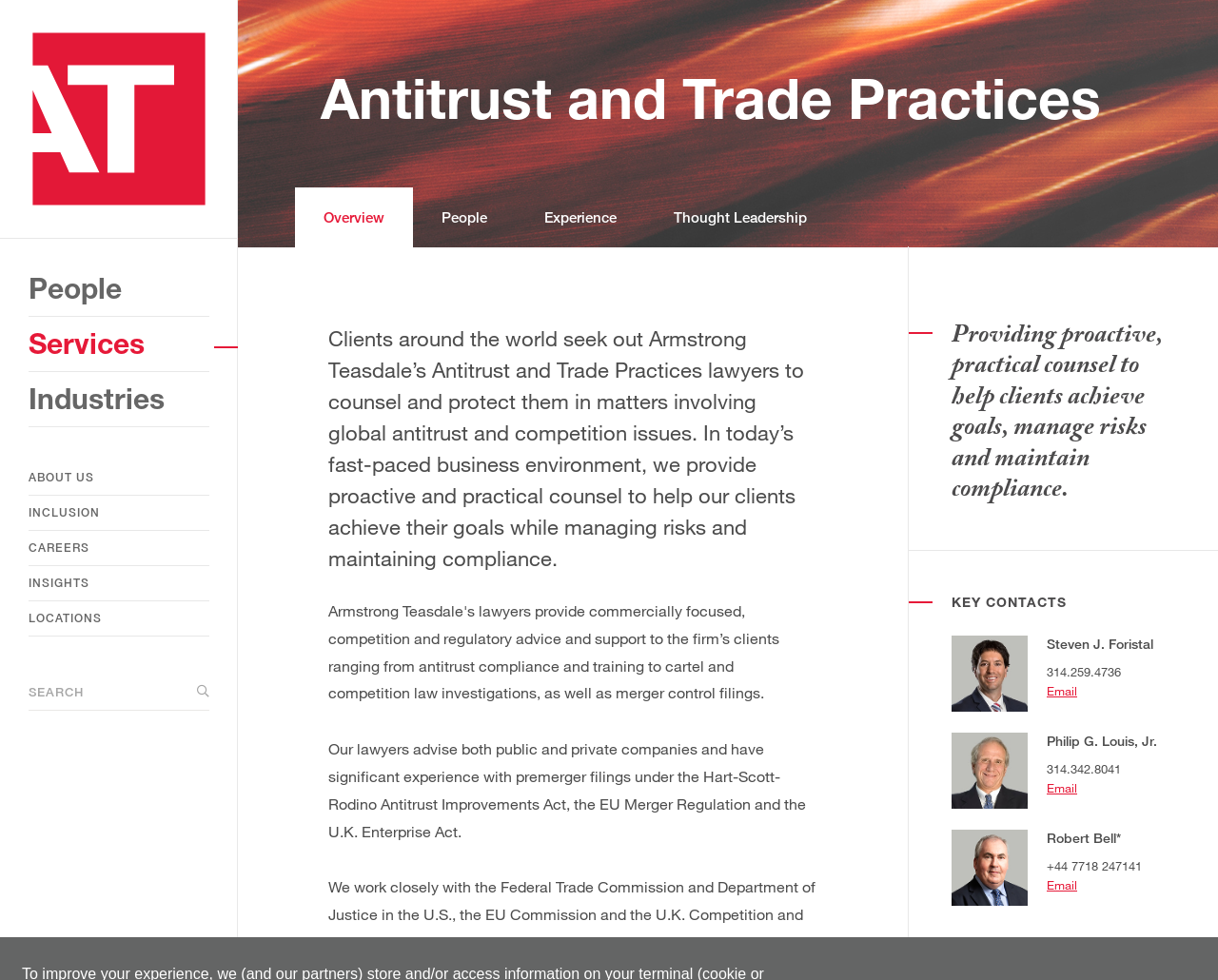Determine the coordinates of the bounding box for the clickable area needed to execute this instruction: "Click on Antitrust and Trade Practices".

[0.263, 0.066, 0.904, 0.134]